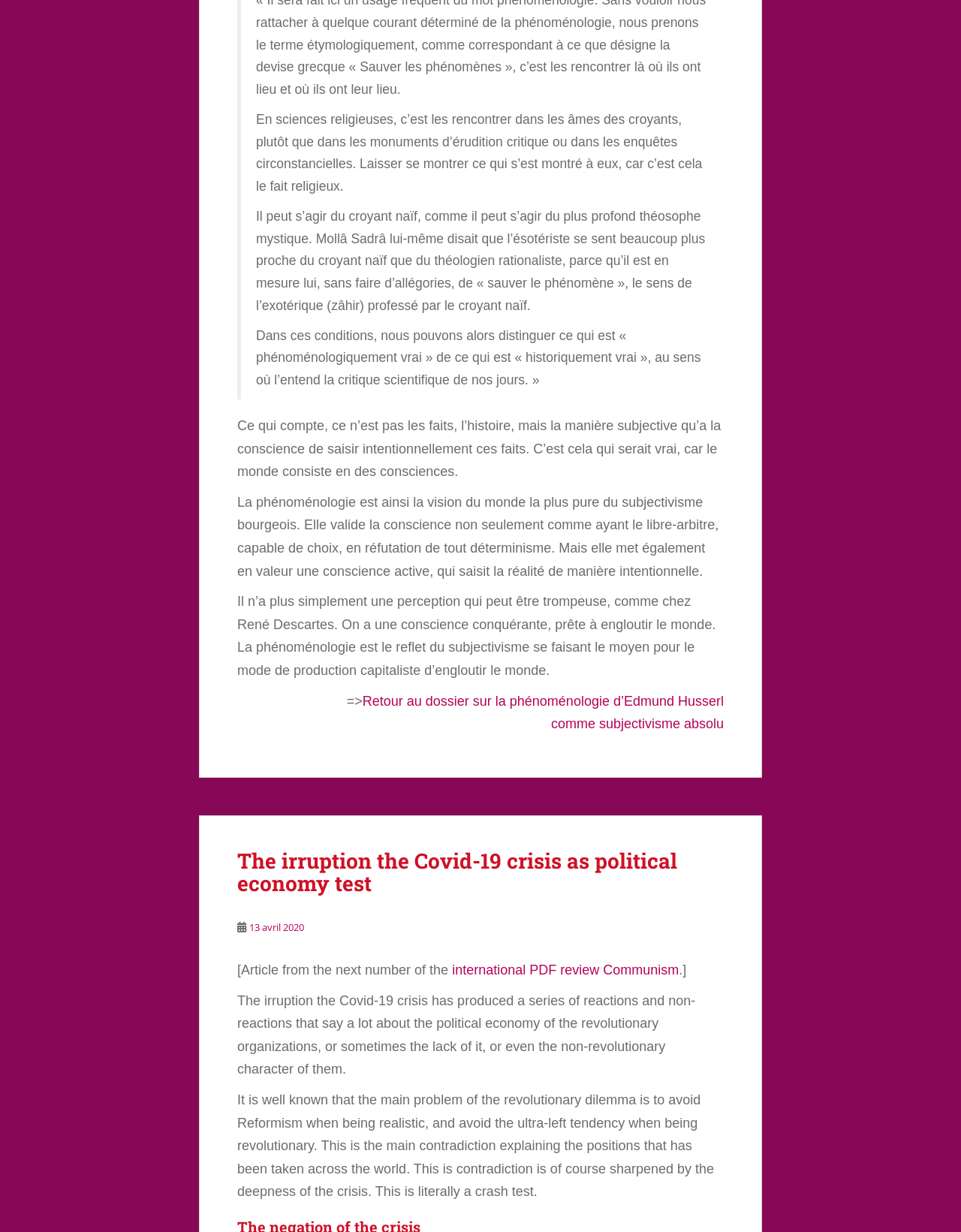What is the name of the review mentioned?
Provide an in-depth answer to the question, covering all aspects.

The text mentions an article from the next number of the international PDF review Communism, which is provided as a link.